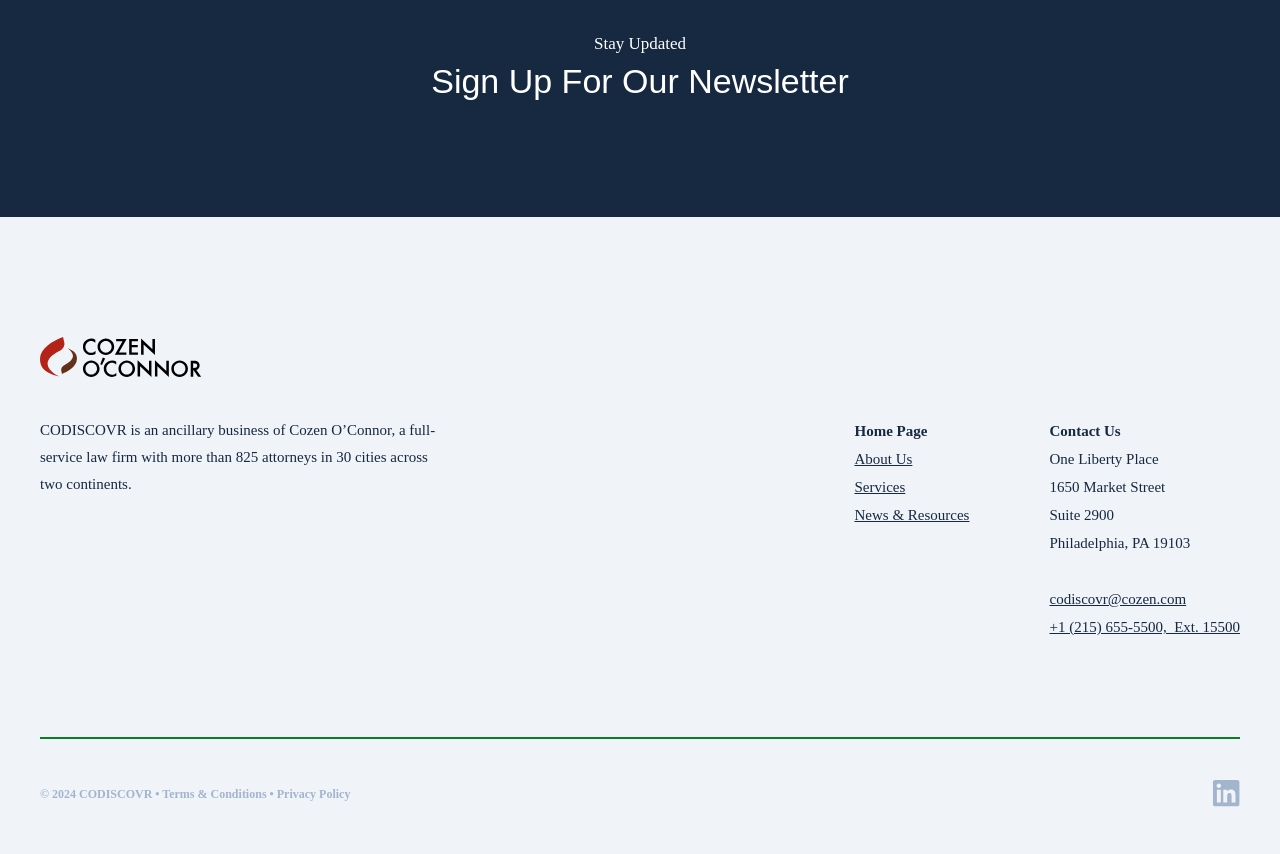Please give the bounding box coordinates of the area that should be clicked to fulfill the following instruction: "Contact Us". The coordinates should be in the format of four float numbers from 0 to 1, i.e., [left, top, right, bottom].

[0.82, 0.488, 0.969, 0.521]